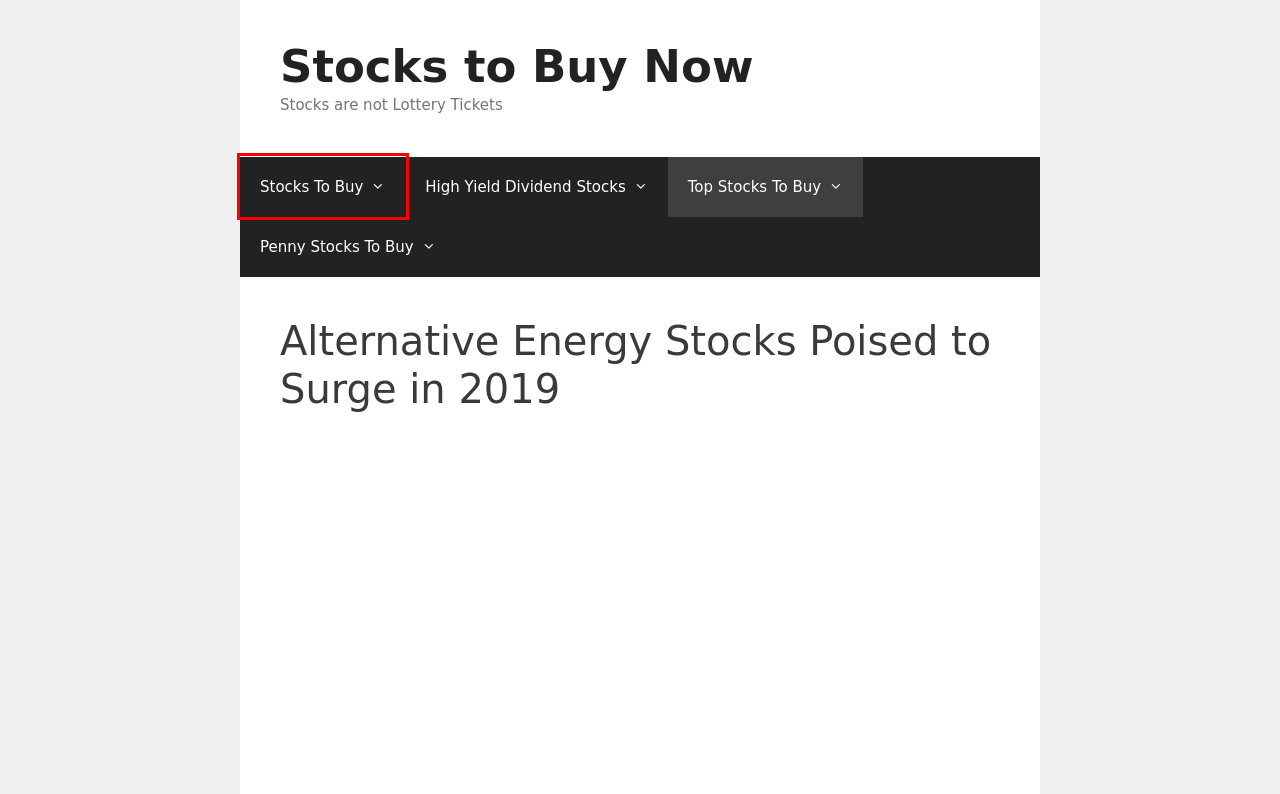You have been given a screenshot of a webpage, where a red bounding box surrounds a UI element. Identify the best matching webpage description for the page that loads after the element in the bounding box is clicked. Options include:
A. Penny Stocks To Buy Now - Top Penny Stocks To Watch and Follow
B. Transportation Sector Stocks: Will They Continue to Move in 2019?
C. Stocks To Buy Now? Top 5 Penny Stocks To Buy Under $5
D. Top Stocks To Buy Now - 5 Blue Chip Stocks That Pay Dividends
E. High Yield Dividend Stocks  - Top 5 Dividend Stocks to Buy Now
F. Top 5 Dividend Stocks to Buy - High Yield Dividend Stocks from the Dow
G. Top Stocks Buy Now – Current Dogs of the Dow for 2019
H. Top Penny Stocks to Watch - Top Technology Penny Stocks Under $5

C